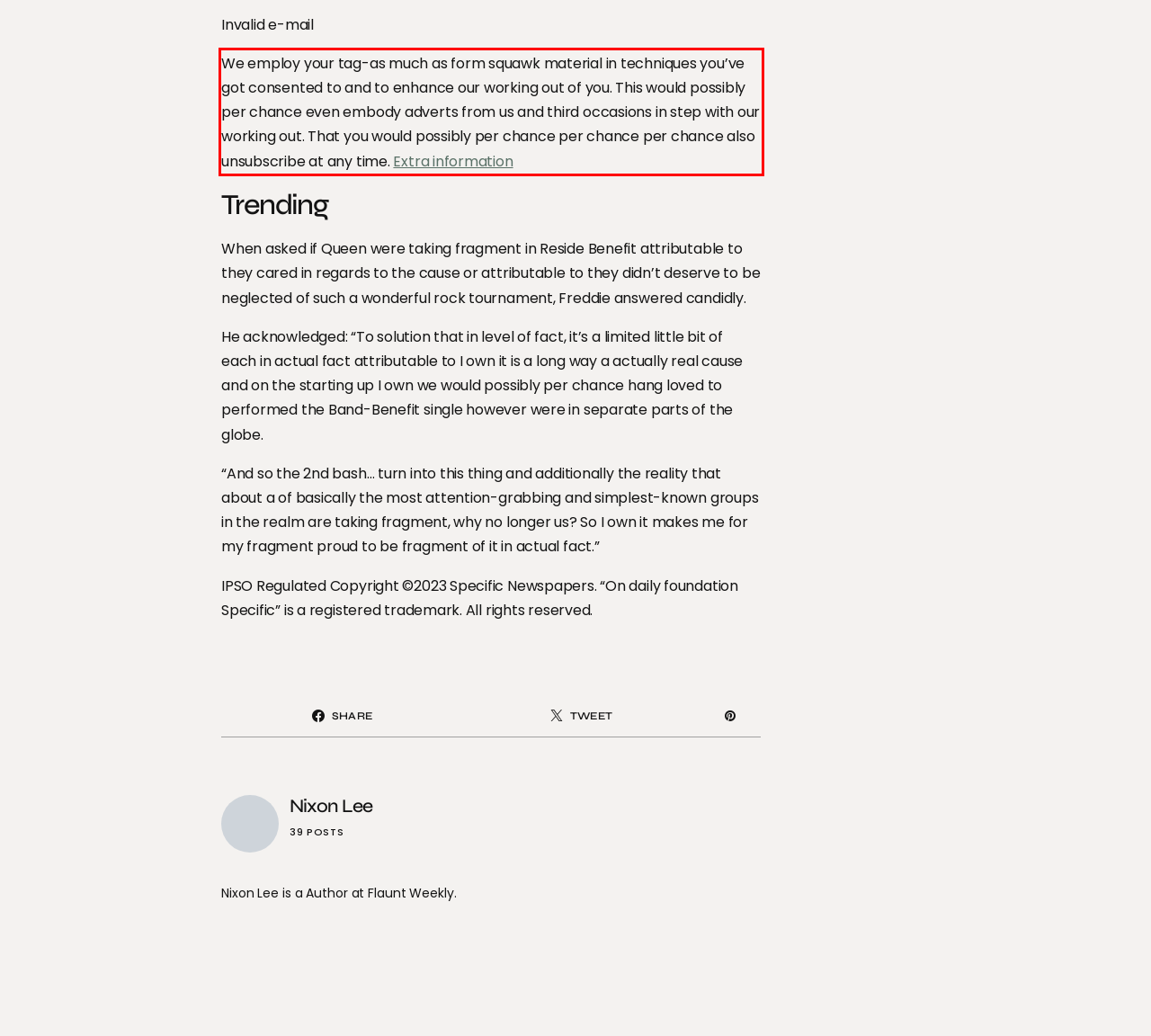Examine the screenshot of the webpage, locate the red bounding box, and perform OCR to extract the text contained within it.

We employ your tag-as much as form squawk material in techniques you’ve got consented to and to enhance our working out of you. This would possibly per chance even embody adverts from us and third occasions in step with our working out. That you would possibly per chance per chance per chance also unsubscribe at any time. Extra information